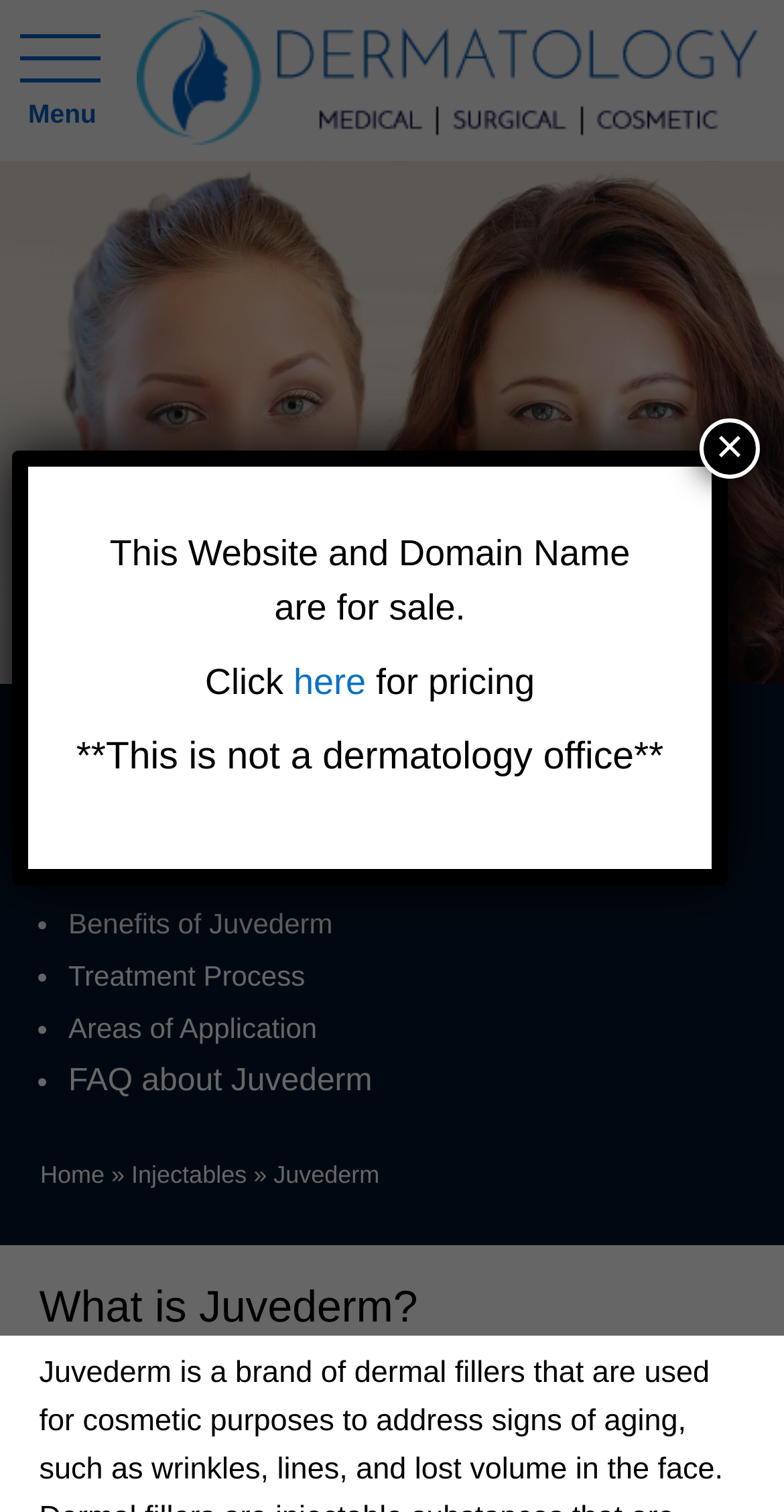Given the description of a UI element: "Benefits of Juvederm", identify the bounding box coordinates of the matching element in the webpage screenshot.

[0.087, 0.6, 0.424, 0.621]